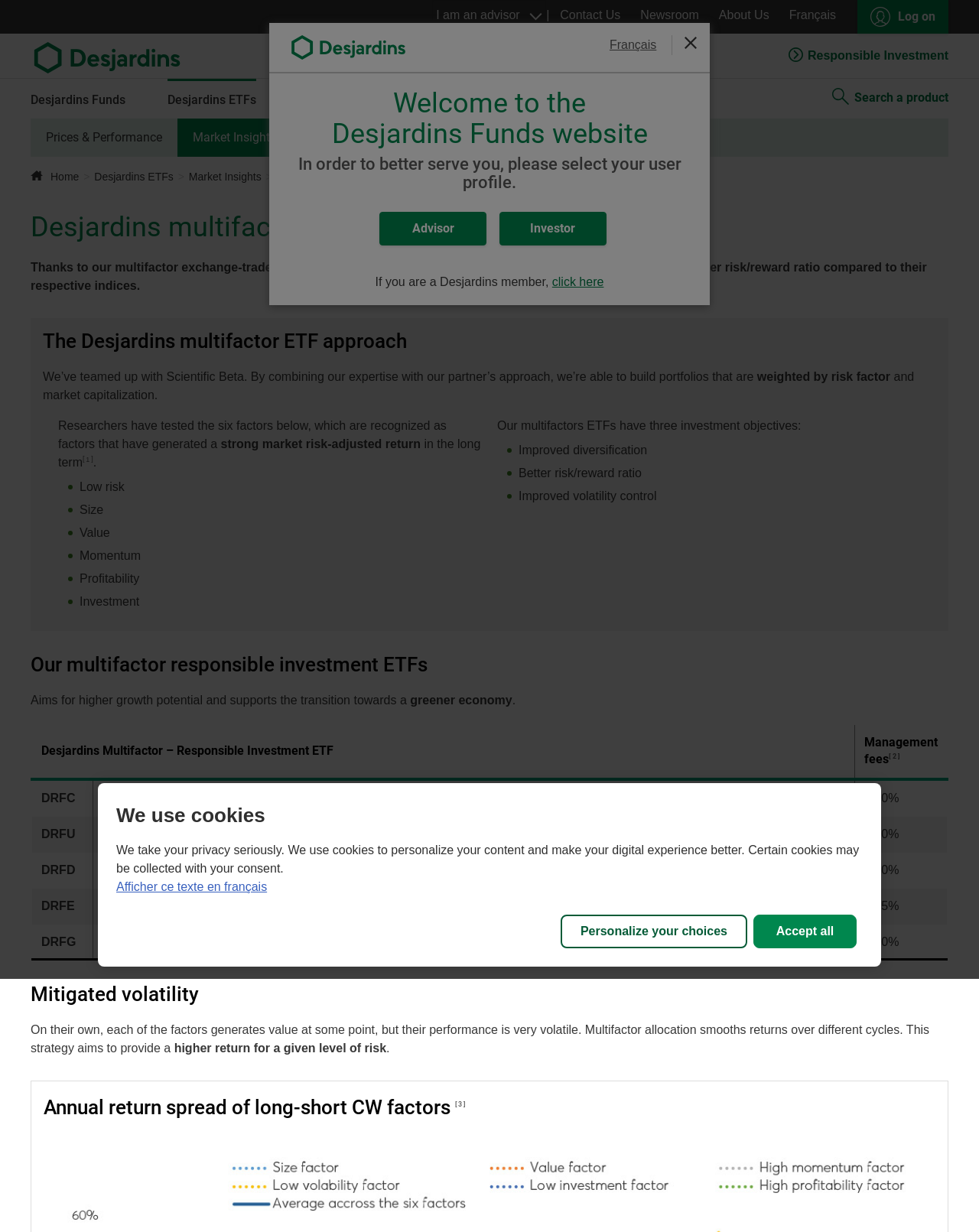Please study the image and answer the question comprehensively:
What is the management fee for the Desjardins Canada Multifactor – Low CO2 ETF?

According to the table on the webpage, the management fee for the Desjardins Canada Multifactor – Low CO2 ETF is 0.50%.